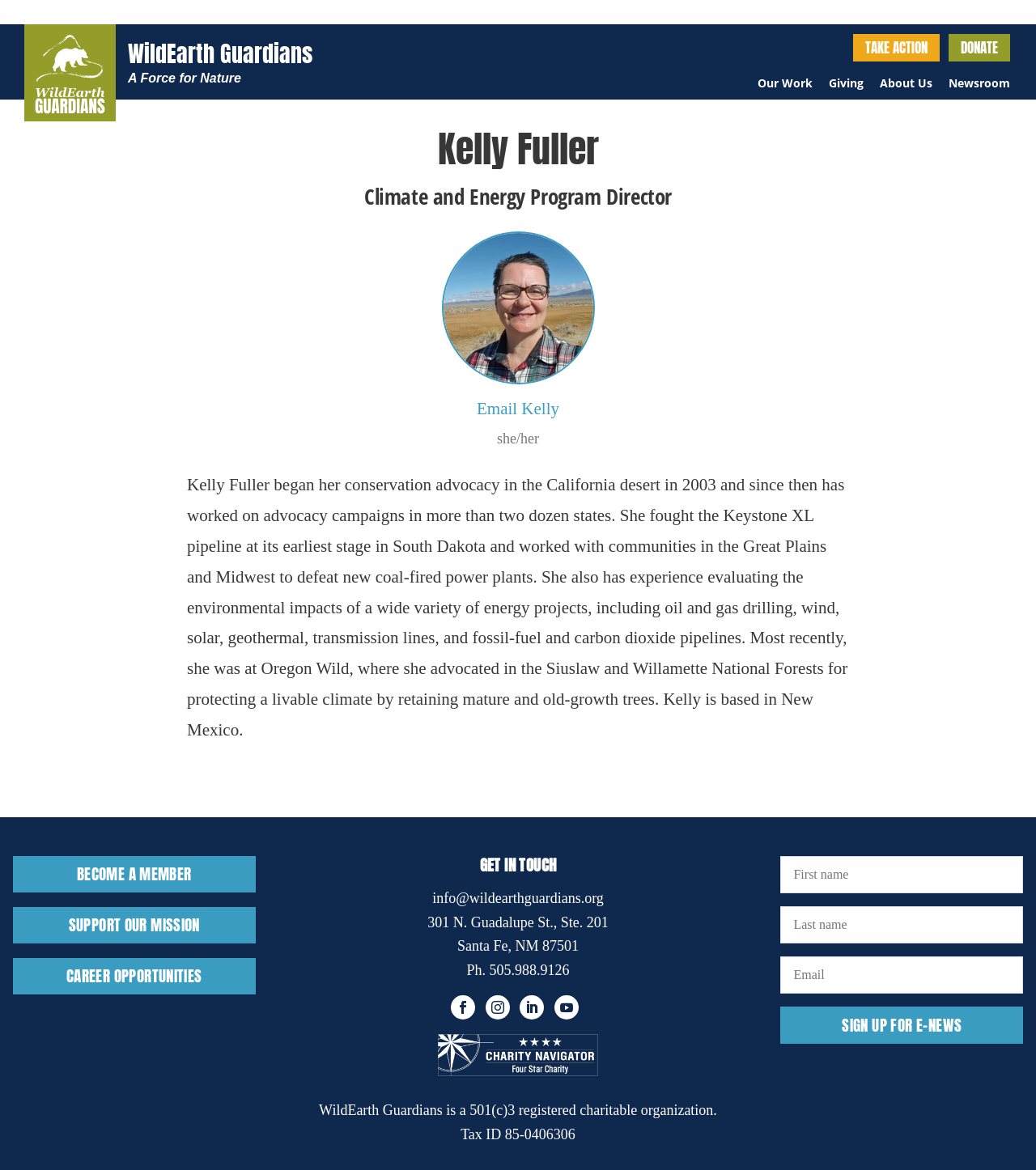Summarize the webpage with intricate details.

This webpage is about Kelly Fuller, the Climate and Energy Program Director at WildEarth Guardians. At the top left, there is a link to WildEarth Guardians with an accompanying image. Next to it, there is a link to the same organization with a slightly different bounding box. Below these links, there is a static text "A Force for Nature". 

On the top right, there are several links, including "TAKE ACTION", "DONATE", "Our Work", "Giving", "About Us", and "Newsroom". Below these links, there is a search box that spans almost the entire width of the page.

In the middle of the page, there is a heading with Kelly Fuller's name, followed by her title as Climate and Energy Program Director. Below this, there is a link to "Email Kelly" and a static text "she/her". 

There is a long paragraph of text that describes Kelly Fuller's background and experience in conservation advocacy. This text is positioned below the heading with Kelly Fuller's name and spans almost the entire width of the page.

Below Kelly Fuller's bio, there are several links, including "BECOME A MEMBER", "SUPPORT OUR MISSION", and "CAREER OPPORTUNITIES". 

The "GET IN TOUCH" section is located below these links, which includes a link to "info@wildearthguardians.org", a static text with the organization's address, and a static text with the phone number. There are also several social media links represented by icons.

At the bottom of the page, there is a static text stating that WildEarth Guardians is a 501(c)3 registered charitable organization, followed by its tax ID. 

On the right side of the page, there is a form to sign up for E-News, which includes fields for first name, last name, and email. There is a button to submit the form labeled "Sign up for E-News".